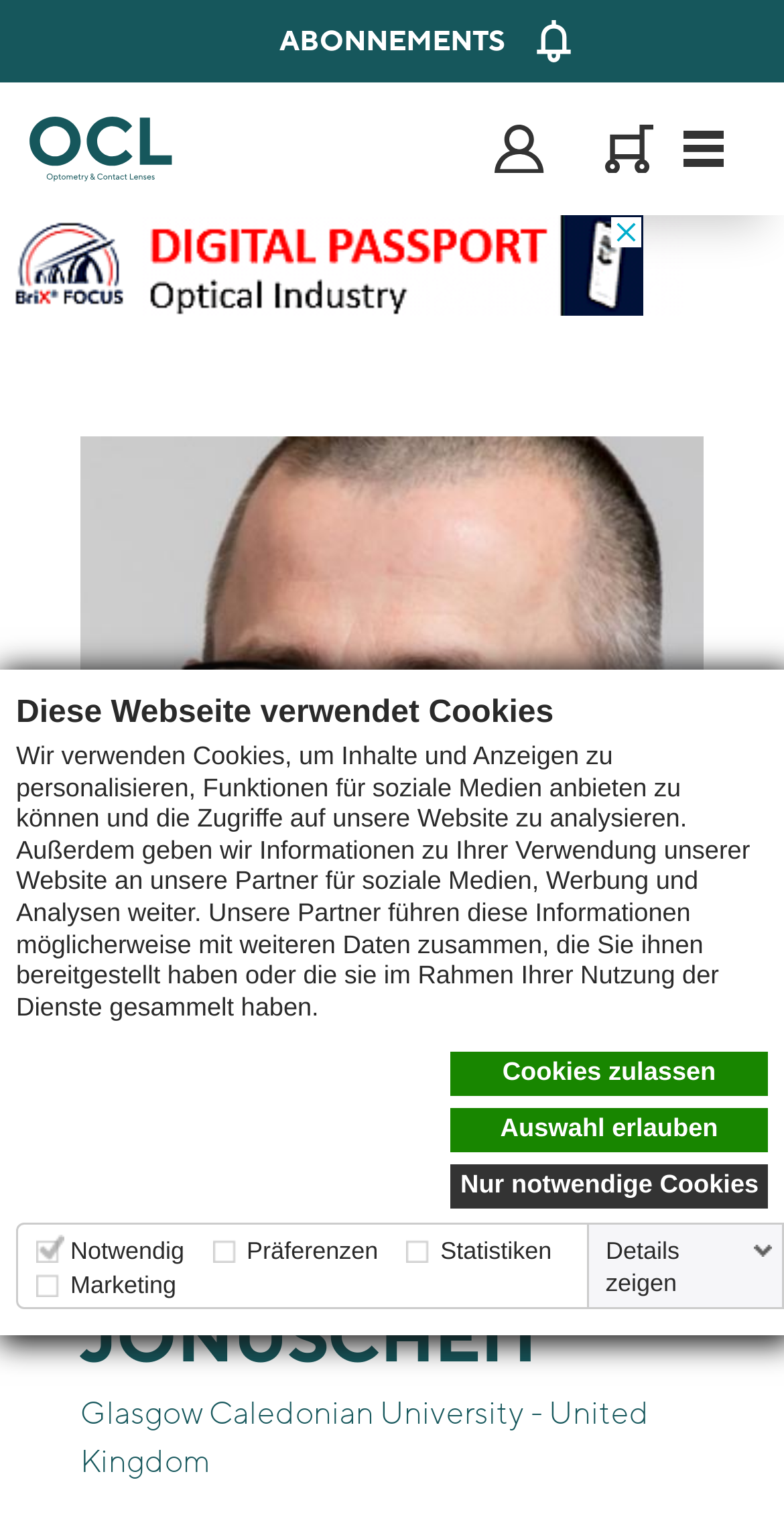Please identify the bounding box coordinates for the region that you need to click to follow this instruction: "View the details".

[0.762, 0.805, 0.997, 0.847]